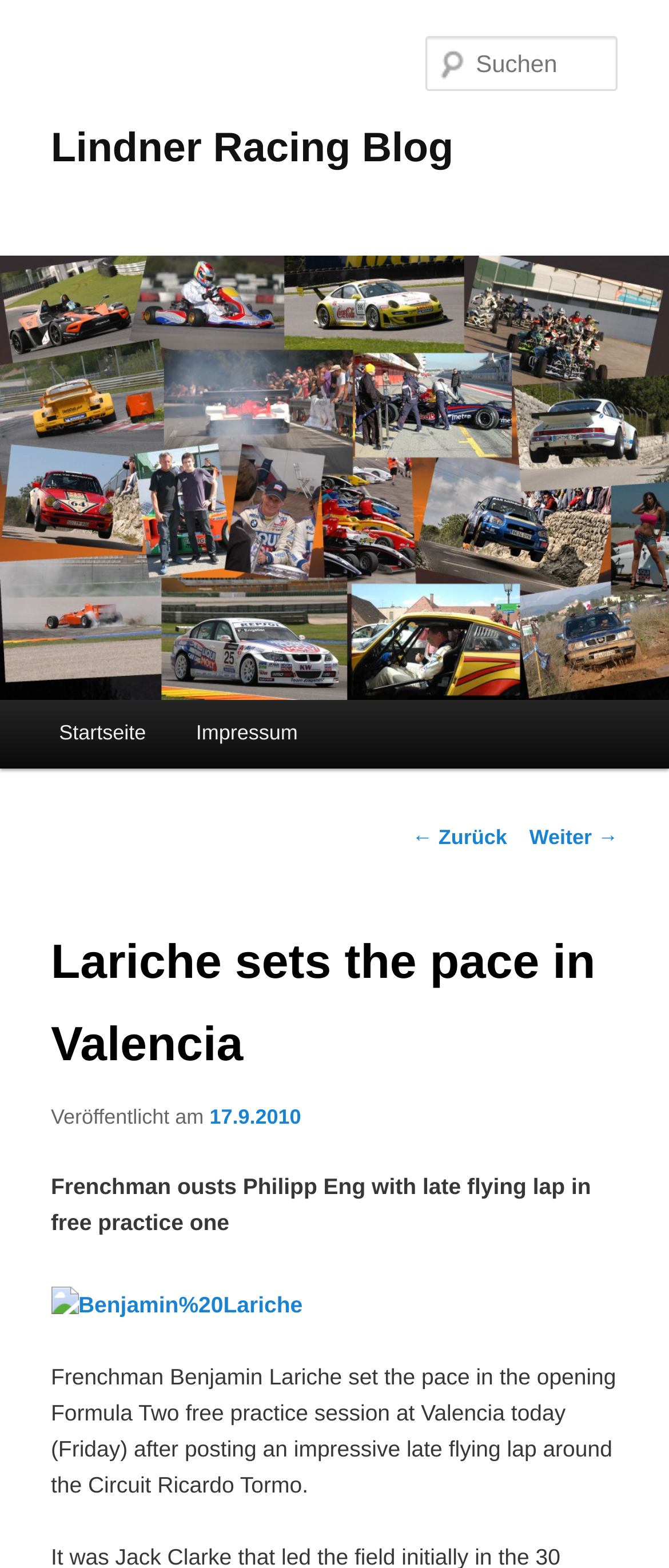Identify the bounding box of the UI component described as: "← Zurück".

[0.616, 0.526, 0.758, 0.541]